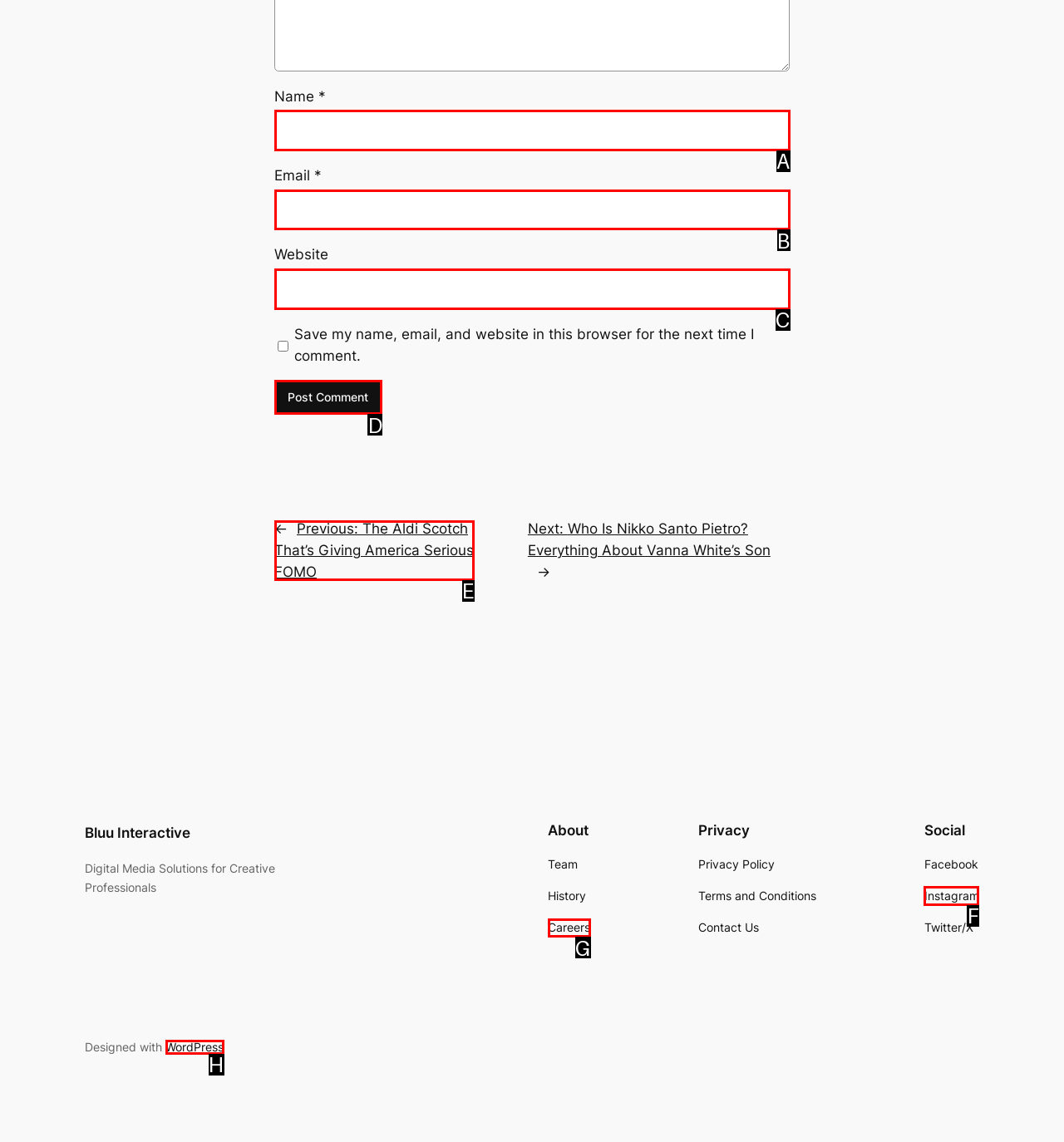Pick the right letter to click to achieve the task: Click the Post Comment button
Answer with the letter of the correct option directly.

D